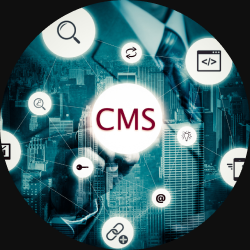Give a one-word or phrase response to the following question: What is not required to manage a website with a CMS?

Extensive coding knowledge